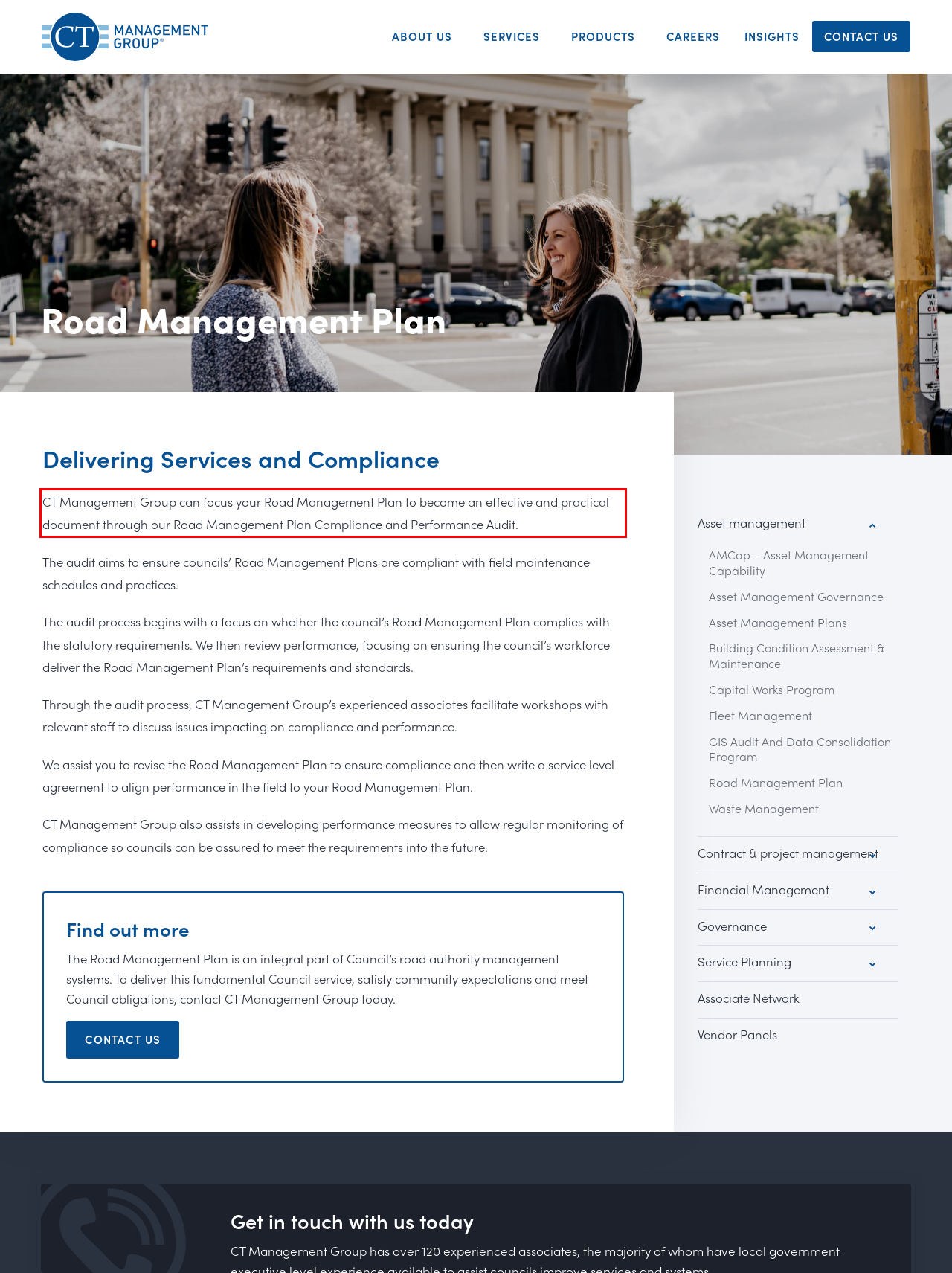Extract and provide the text found inside the red rectangle in the screenshot of the webpage.

CT Management Group can focus your Road Management Plan to become an effective and practical document through our Road Management Plan Compliance and Performance Audit.